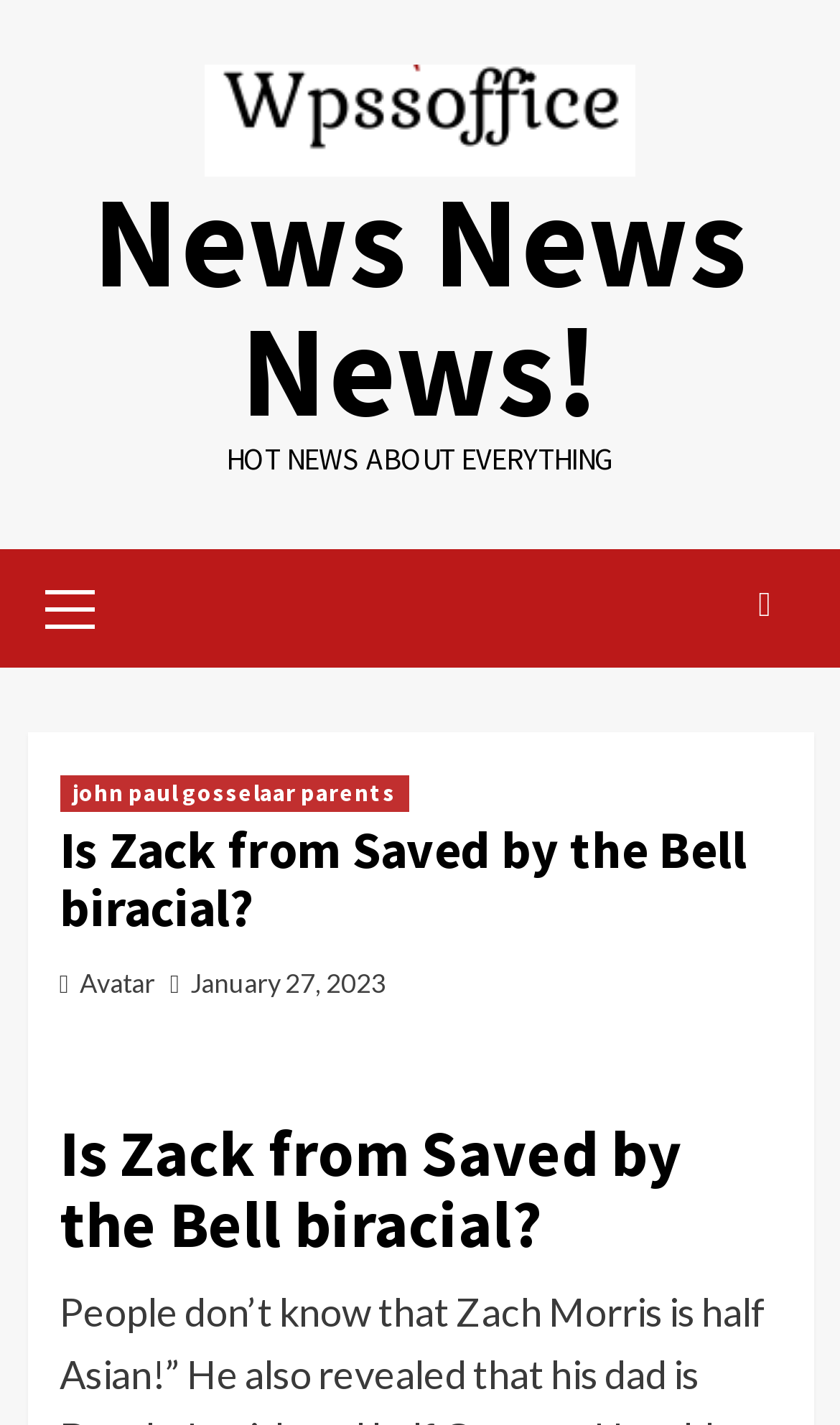Extract the primary header of the webpage and generate its text.

Is Zack from Saved by the Bell biracial?